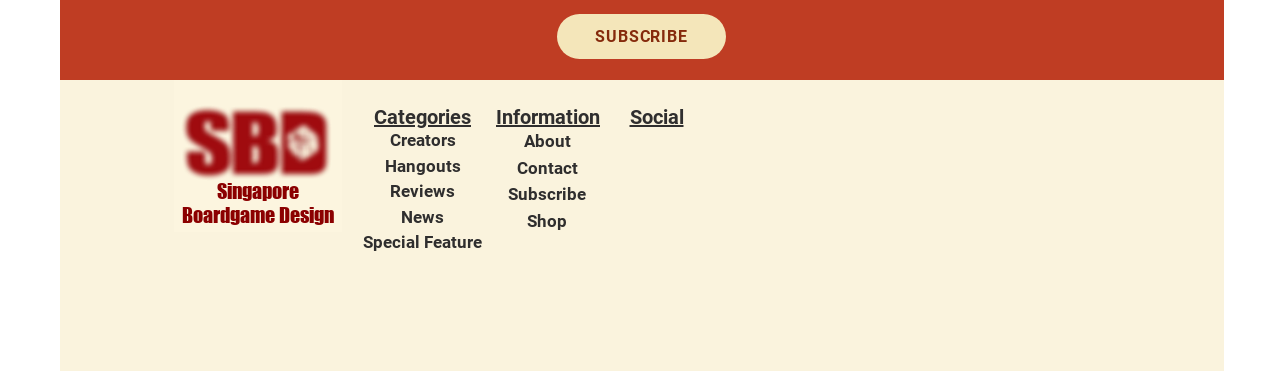Predict the bounding box of the UI element based on this description: "Special Feature".

[0.252, 0.62, 0.409, 0.689]